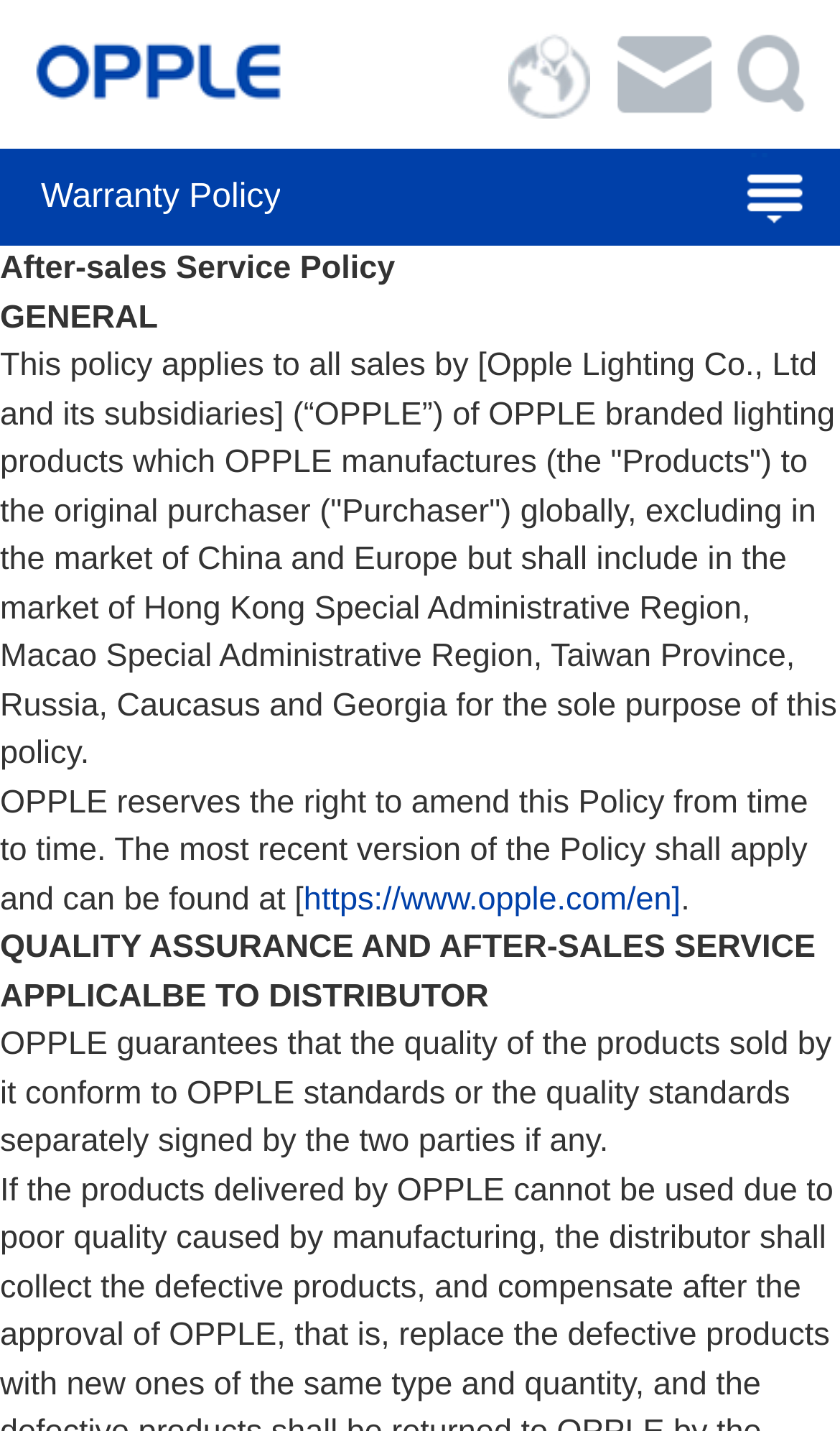Respond to the question below with a concise word or phrase:
What is guaranteed by OPPLE?

Product quality